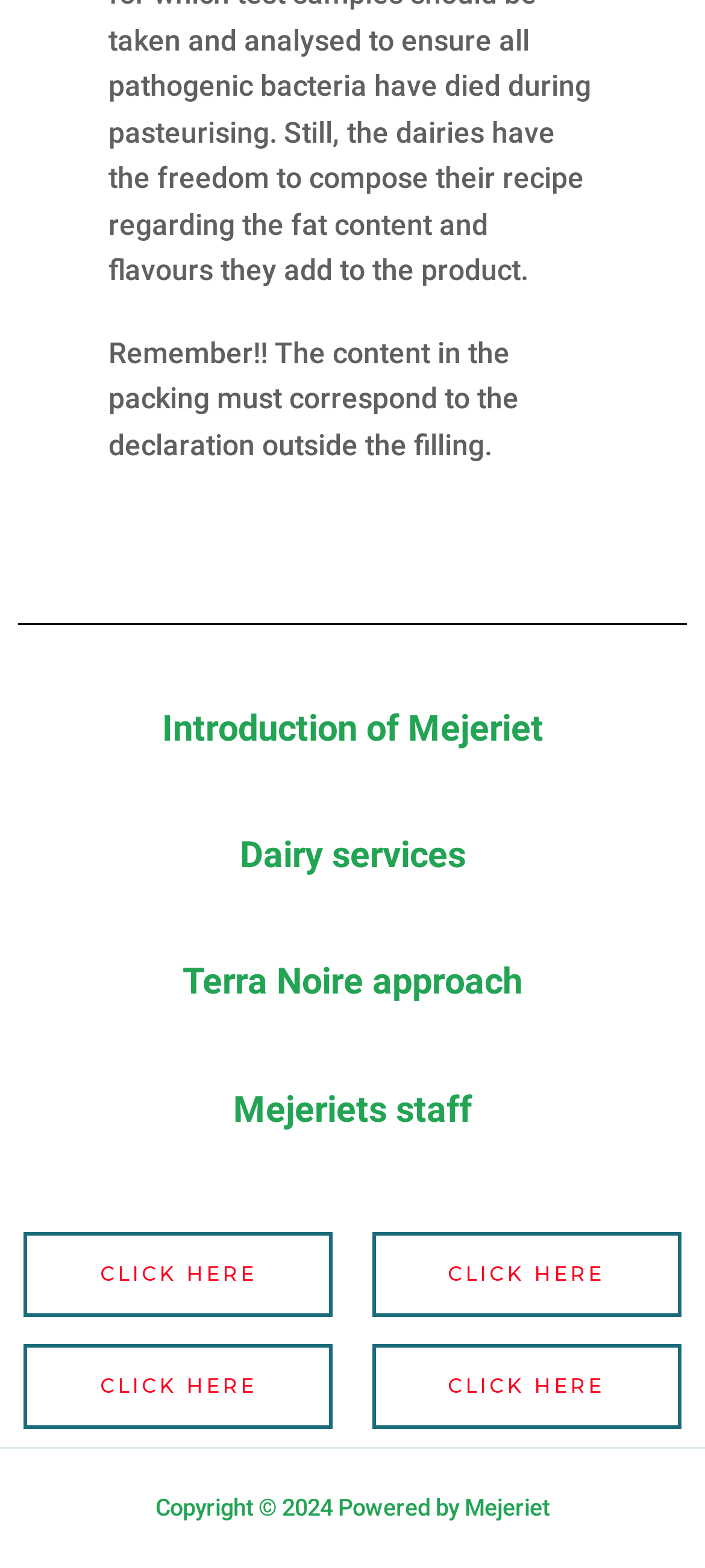What is the name of the dairy service provider? Based on the image, give a response in one word or a short phrase.

Mejeriet